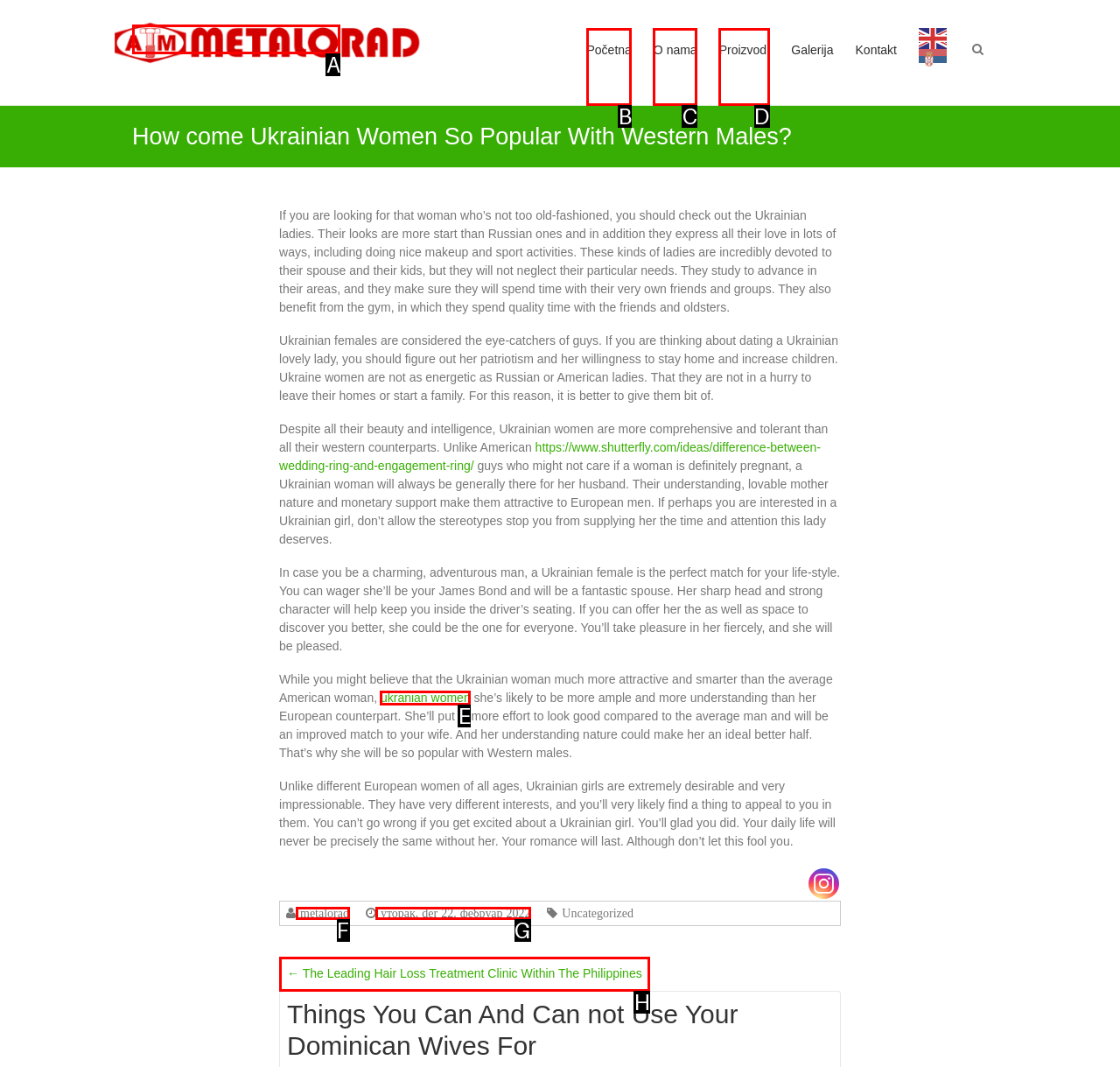Select the HTML element that matches the description: O nama. Provide the letter of the chosen option as your answer.

C